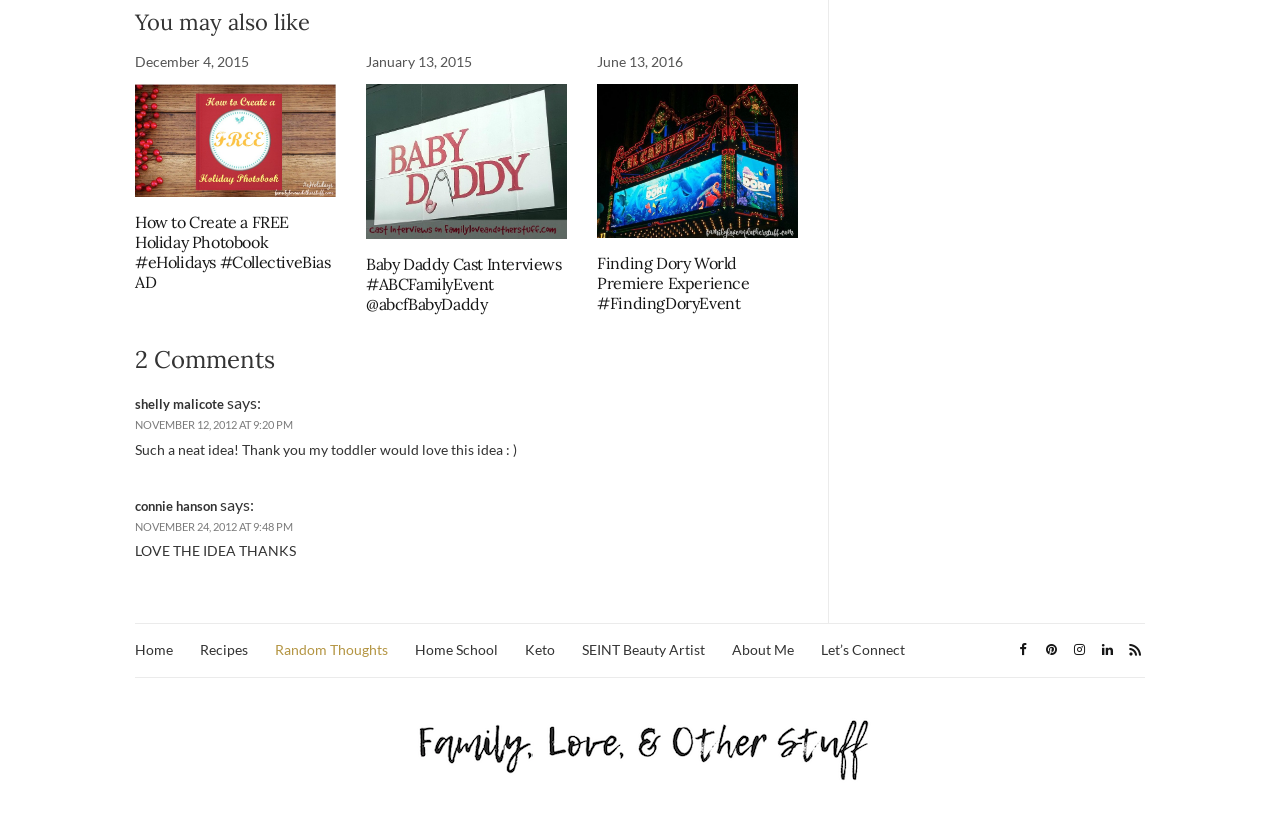What is the category of the third article?
Examine the image and provide an in-depth answer to the question.

I determined the category of the third article by looking at the link elements above the article elements. The third link element has the text 'Random Thoughts', which I assume is the category of the third article.